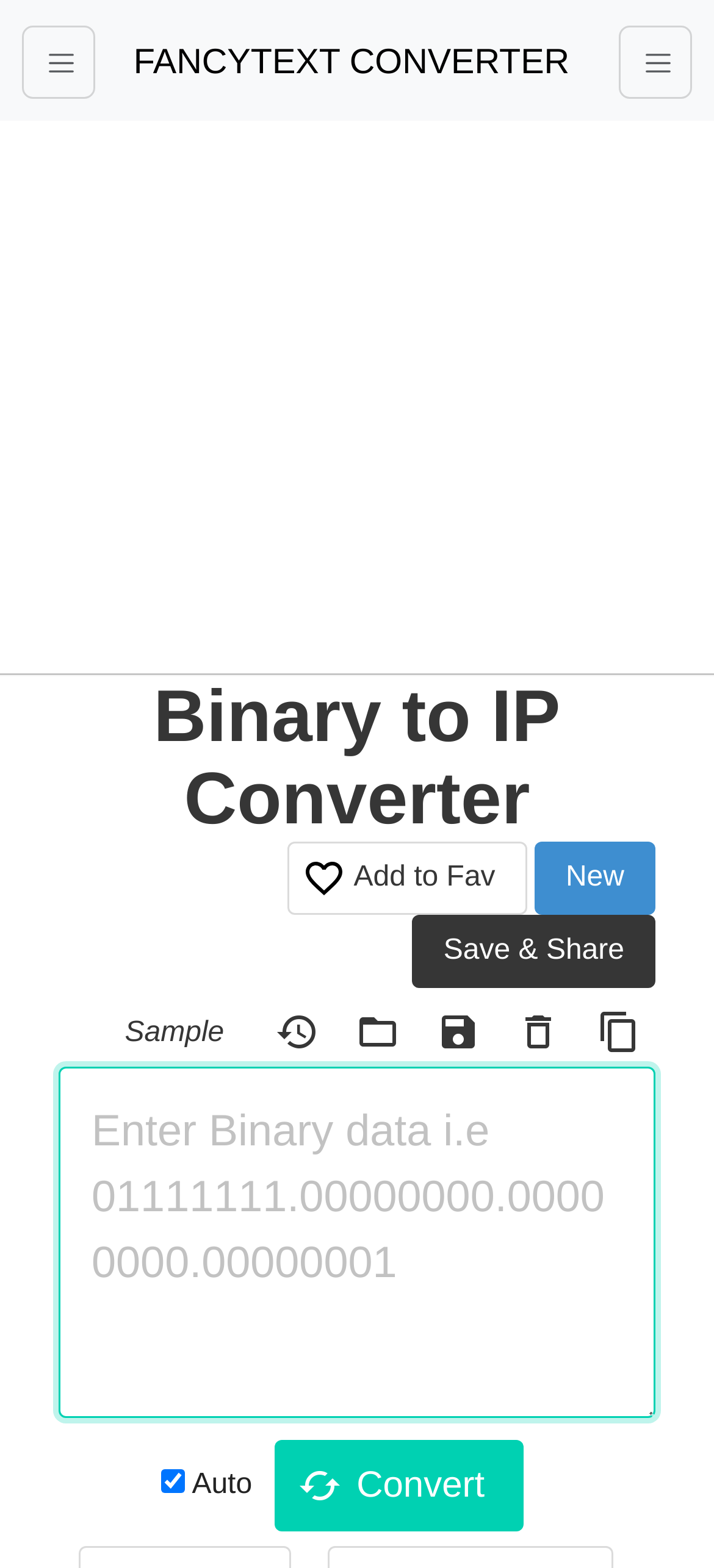Use a single word or phrase to answer this question: 
How many buttons are there in the top navigation bar?

2